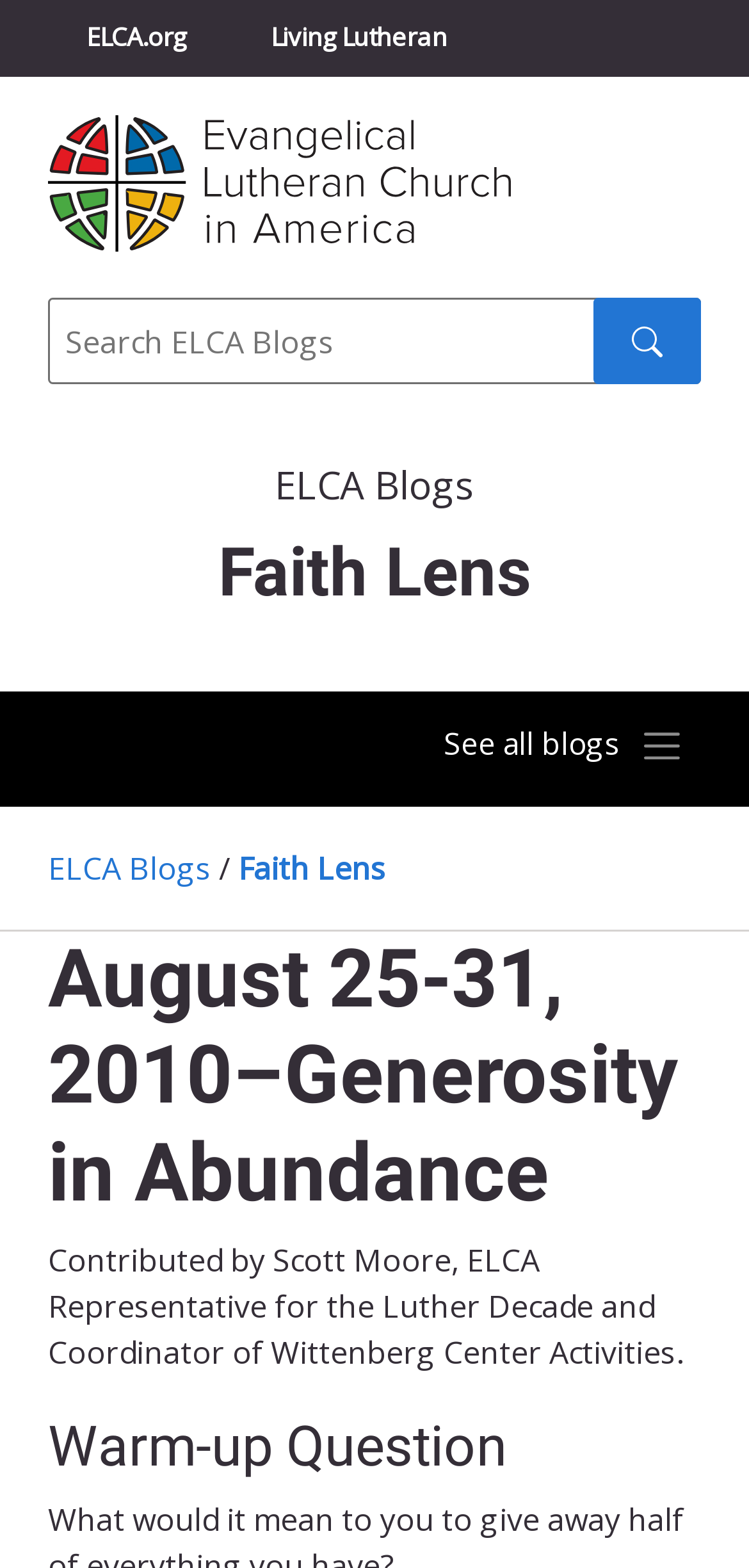Locate the UI element described by See all blogs and provide its bounding box coordinates. Use the format (top-left x, top-left y, bottom-right x, bottom-right y) with all values as floating point numbers between 0 and 1.

[0.571, 0.457, 0.936, 0.494]